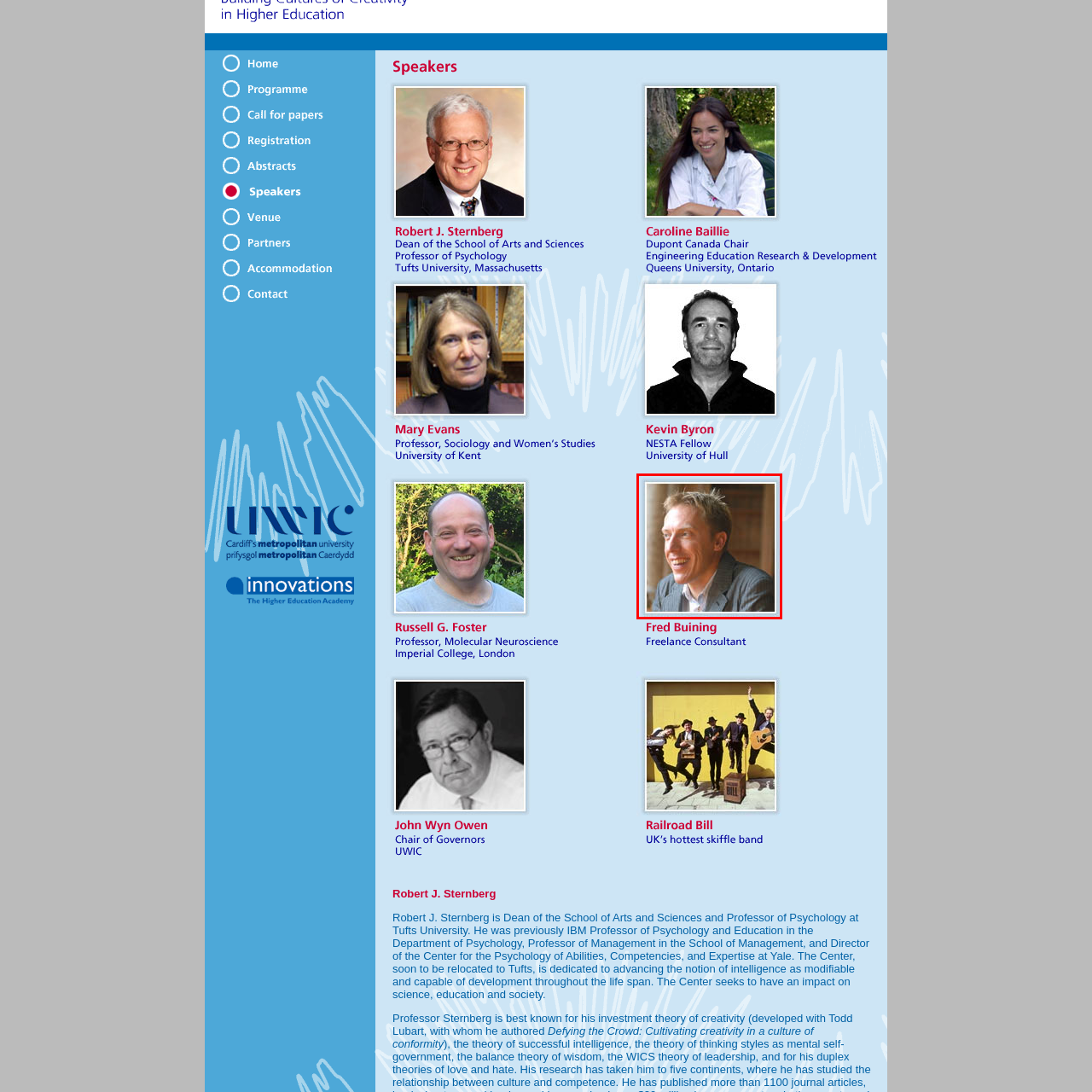Give a detailed narrative of the image enclosed by the red box.

The image features Fred Buining, a Freelance Consultant, captured in a moment of laughter and engagement. He is dressed in a smart suit, showcasing a professional yet approachable demeanor. The background is softly blurred, emphasizing his expressive smile and warm presence, which suggests a person who is both knowledgeable and personable. This portrait is part of a larger collection highlighting various distinguished individuals in academic and professional fields.